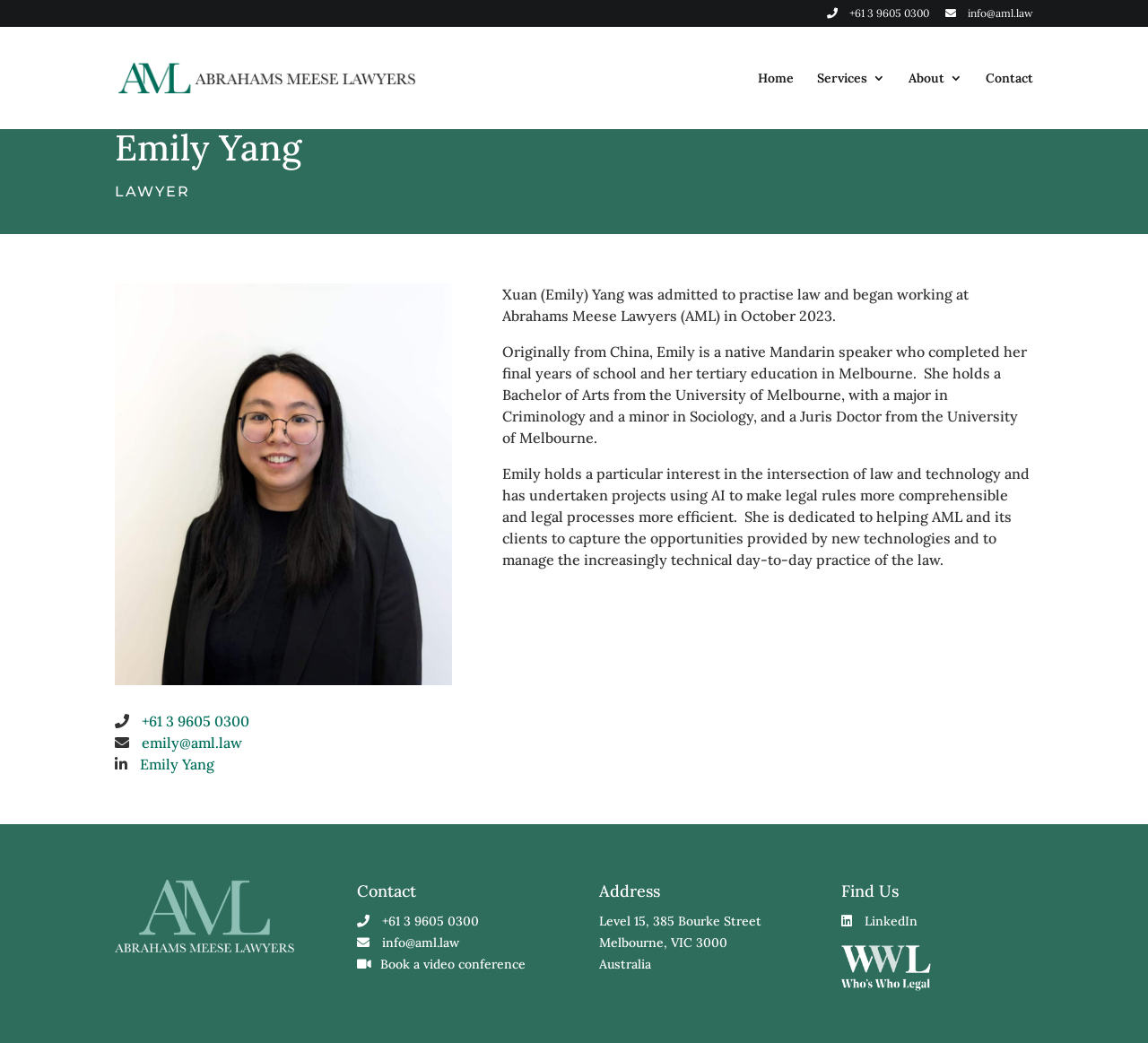What is Emily Yang's phone number?
Based on the screenshot, provide a one-word or short-phrase response.

+61 3 9605 0300